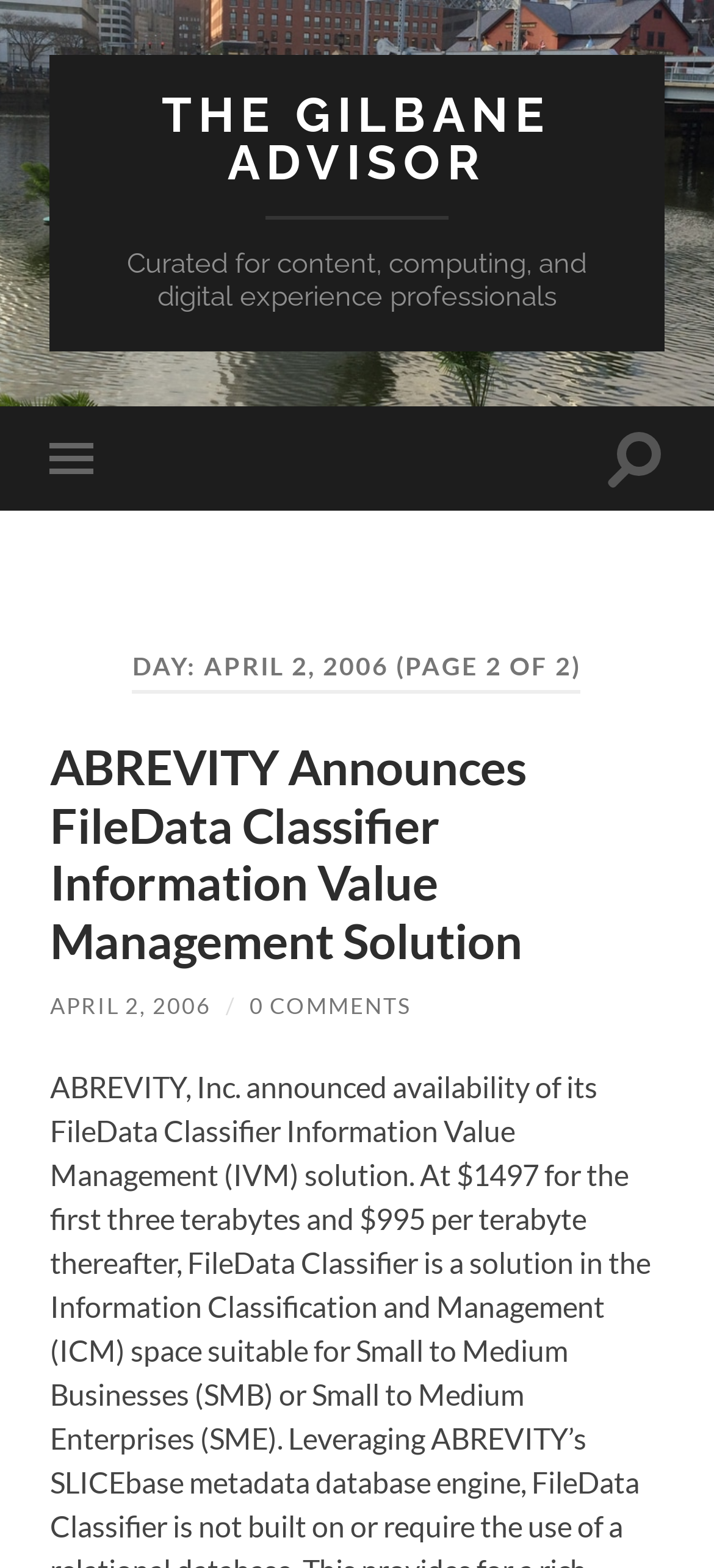Provide the bounding box coordinates for the specified HTML element described in this description: "0 Comments". The coordinates should be four float numbers ranging from 0 to 1, in the format [left, top, right, bottom].

[0.349, 0.633, 0.575, 0.651]